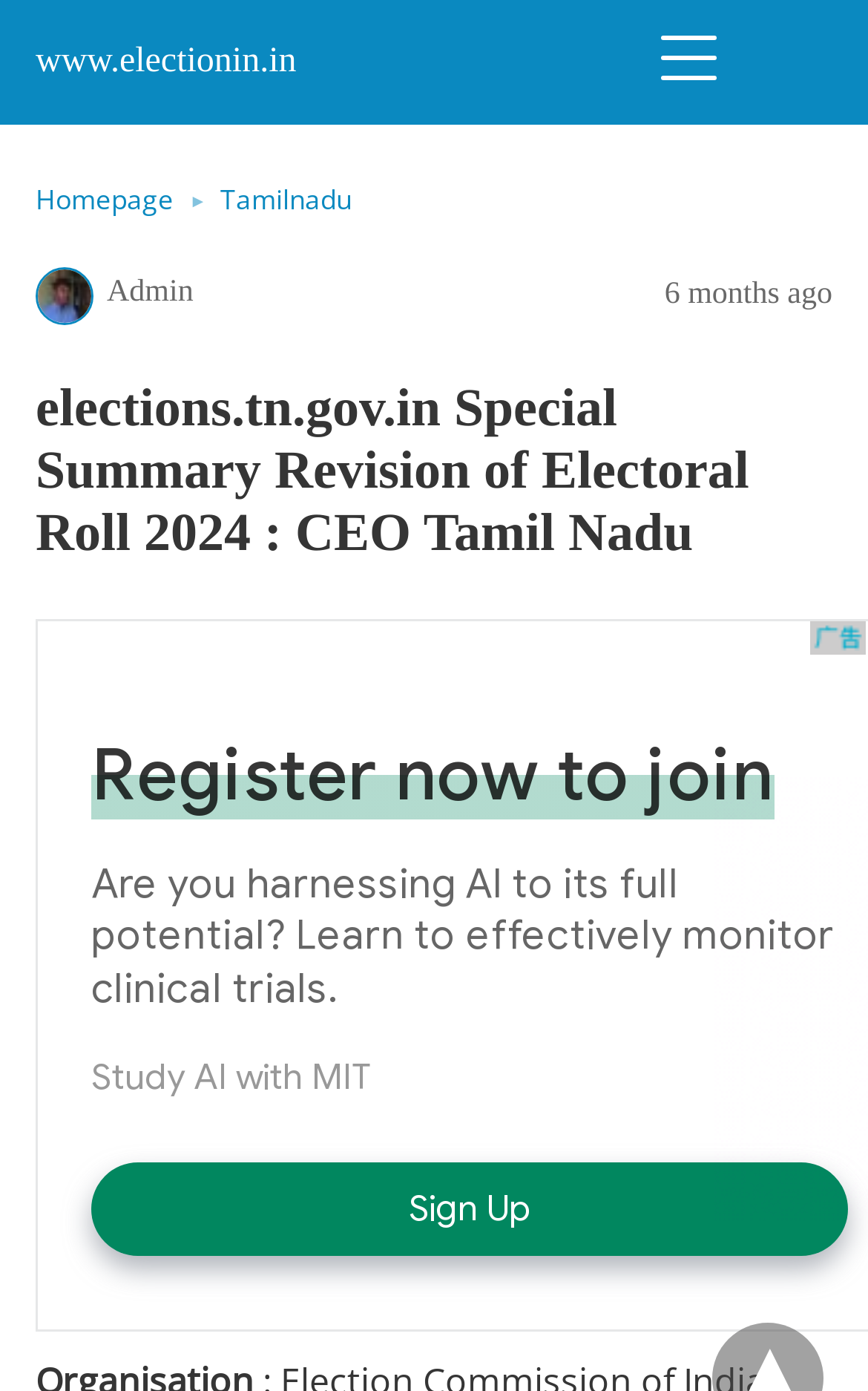Use a single word or phrase to answer the question:
How old is the latest update?

6 months ago